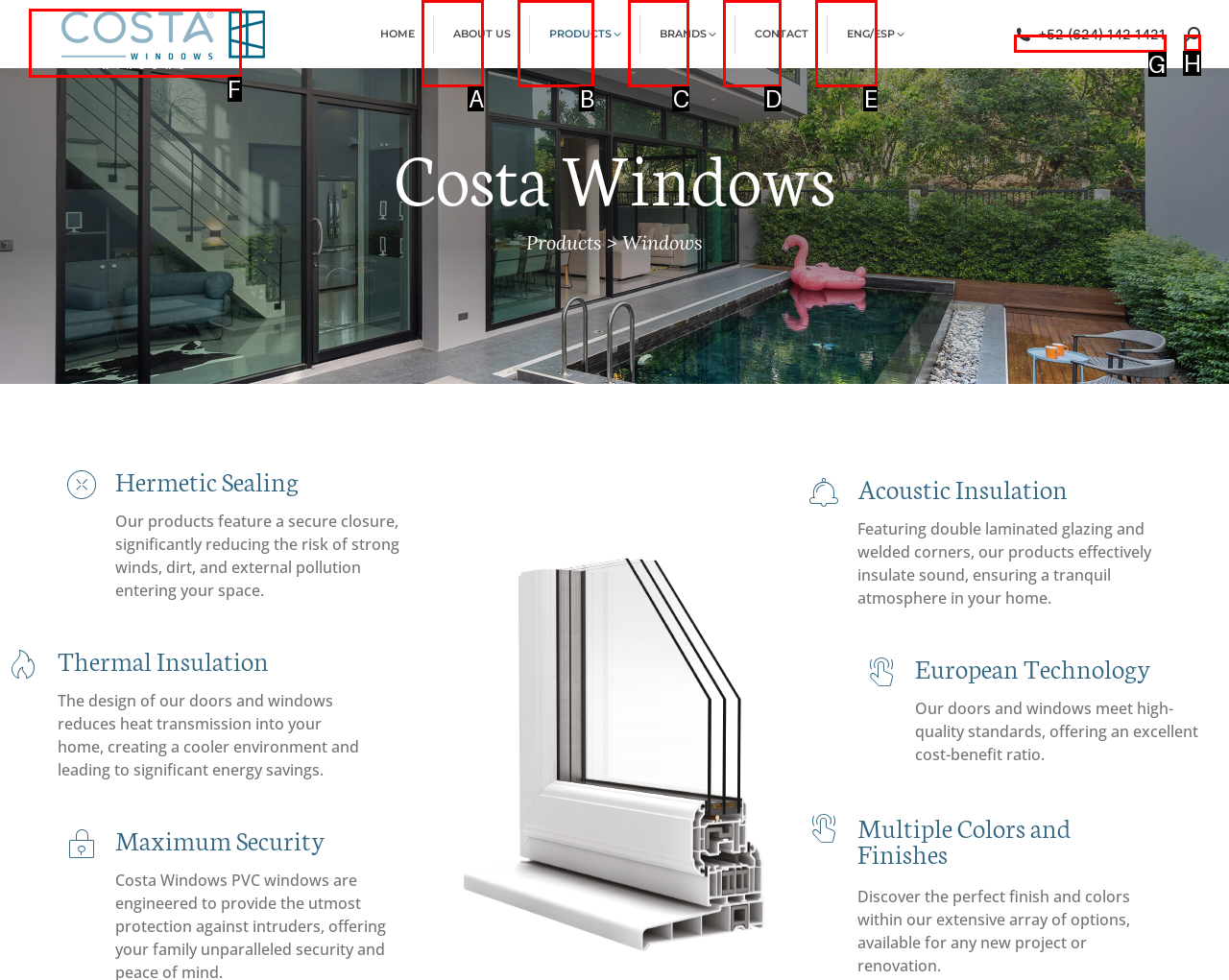Identify the HTML element to click to fulfill this task: Search for a product
Answer with the letter from the given choices.

H